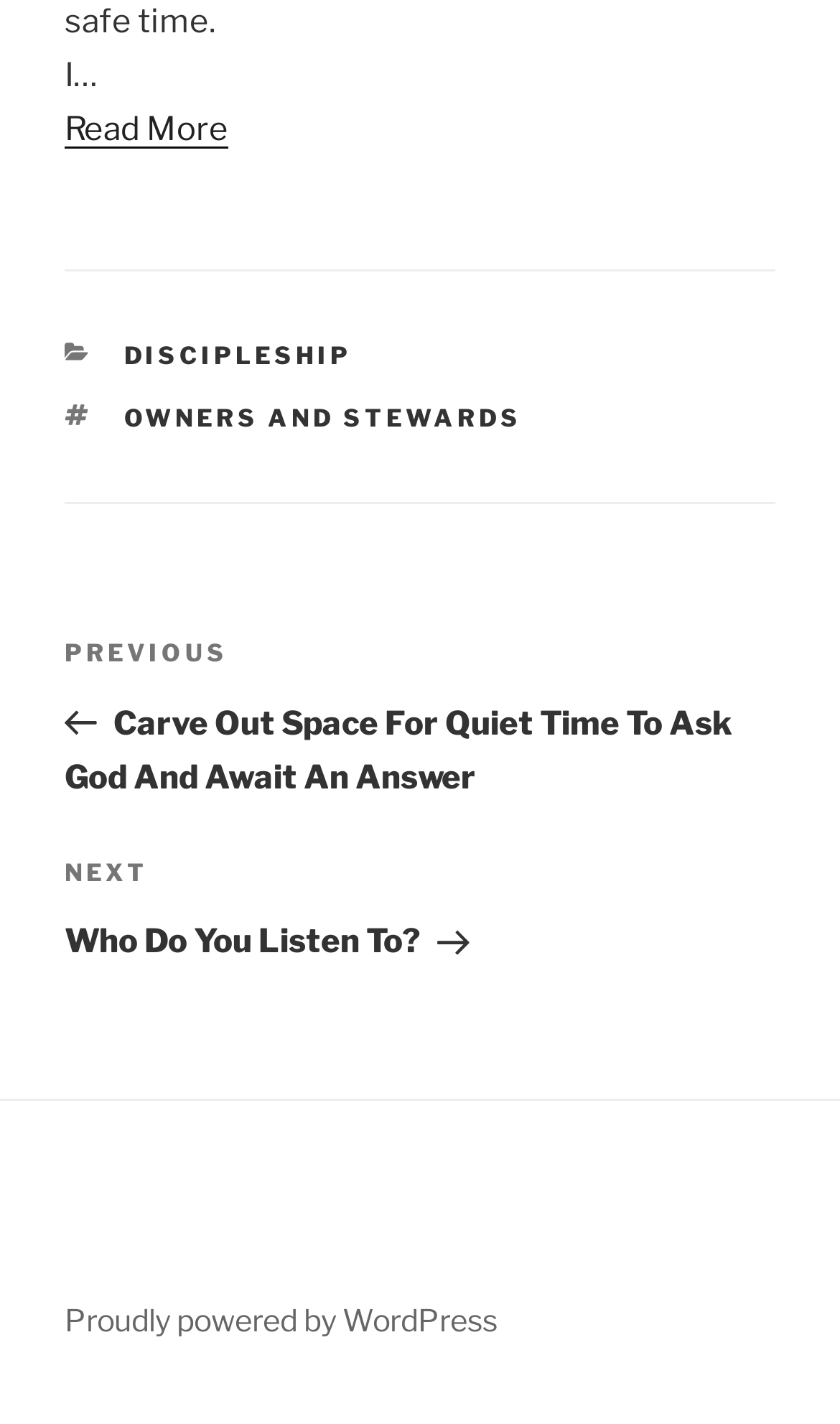What is the name of the platform powering this website?
Please craft a detailed and exhaustive response to the question.

At the bottom of the webpage, I found a link 'Proudly powered by WordPress', which indicates that this website is powered by WordPress.